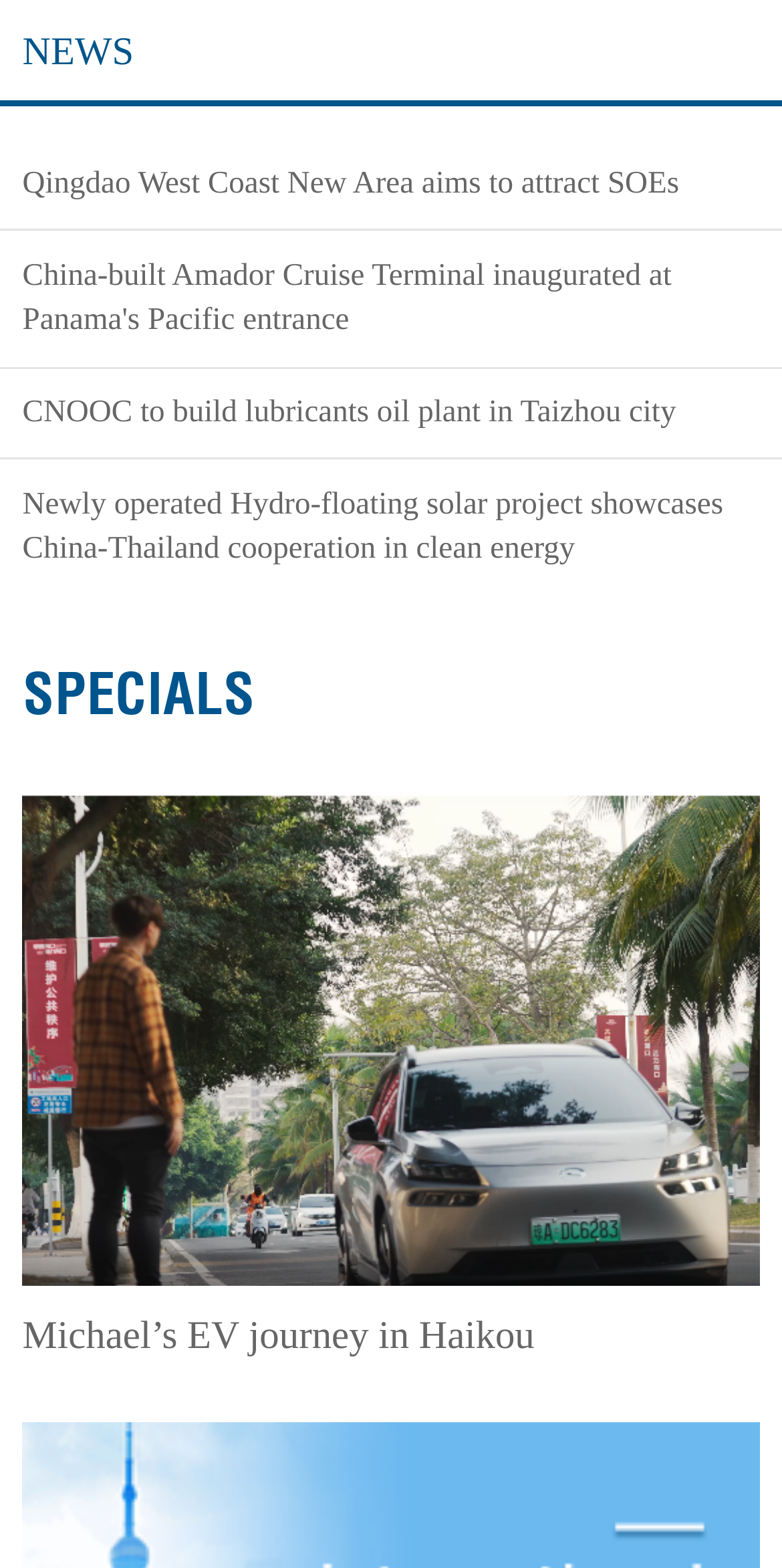Determine the bounding box of the UI element mentioned here: "Michael’s EV journey in Haikou". The coordinates must be in the format [left, top, right, bottom] with values ranging from 0 to 1.

[0.029, 0.839, 0.684, 0.865]